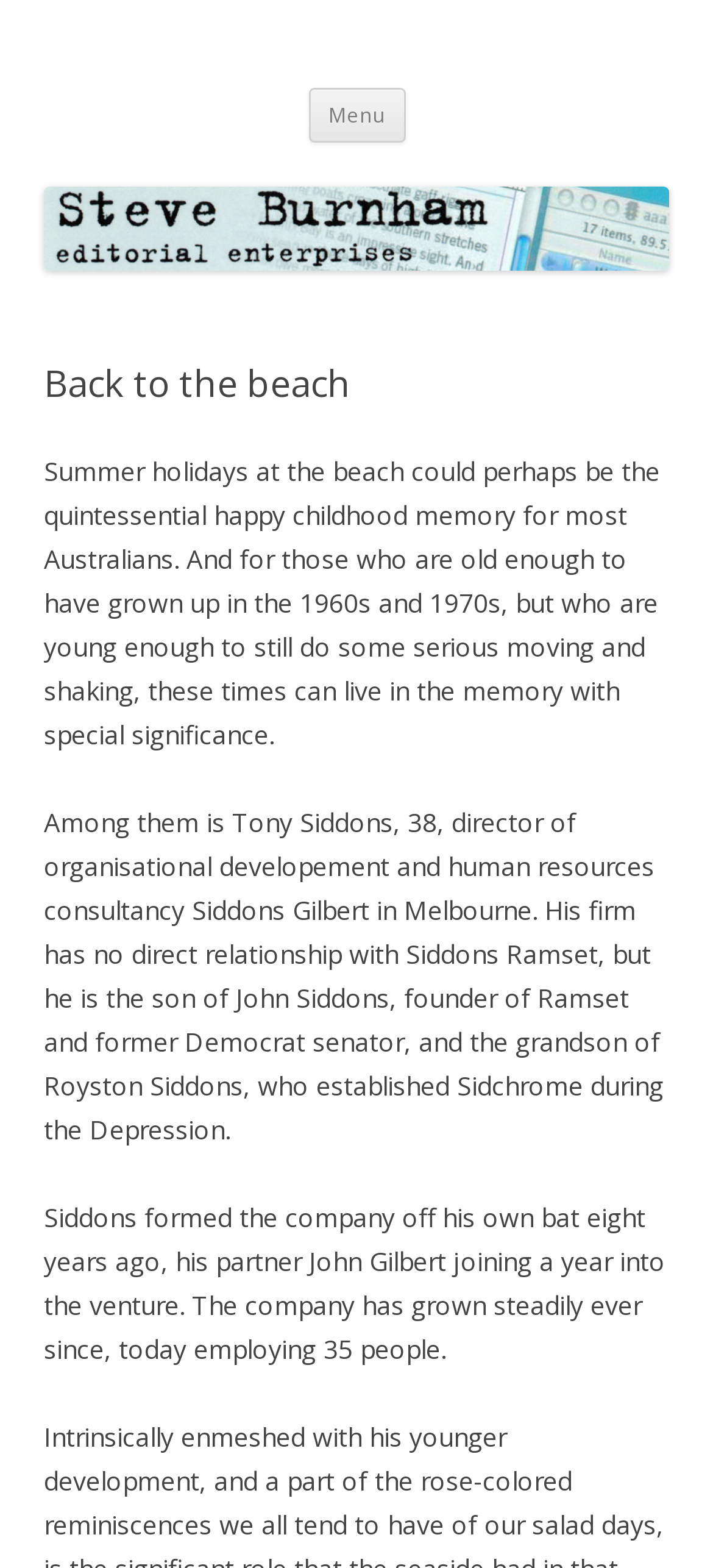Provide your answer to the question using just one word or phrase: What is Tony Siddons' occupation?

Director